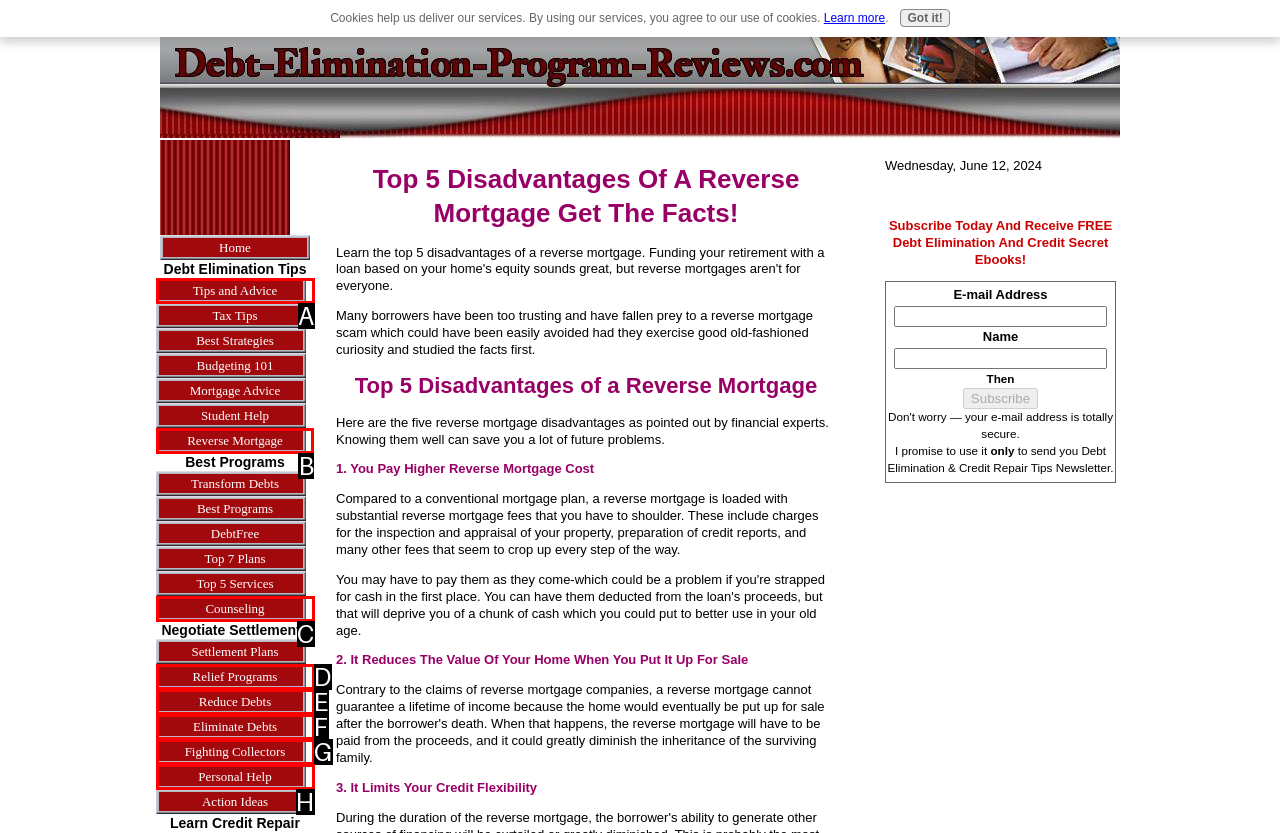Tell me which letter corresponds to the UI element that should be clicked to fulfill this instruction: Click on the 'Reverse Mortgage' link
Answer using the letter of the chosen option directly.

B